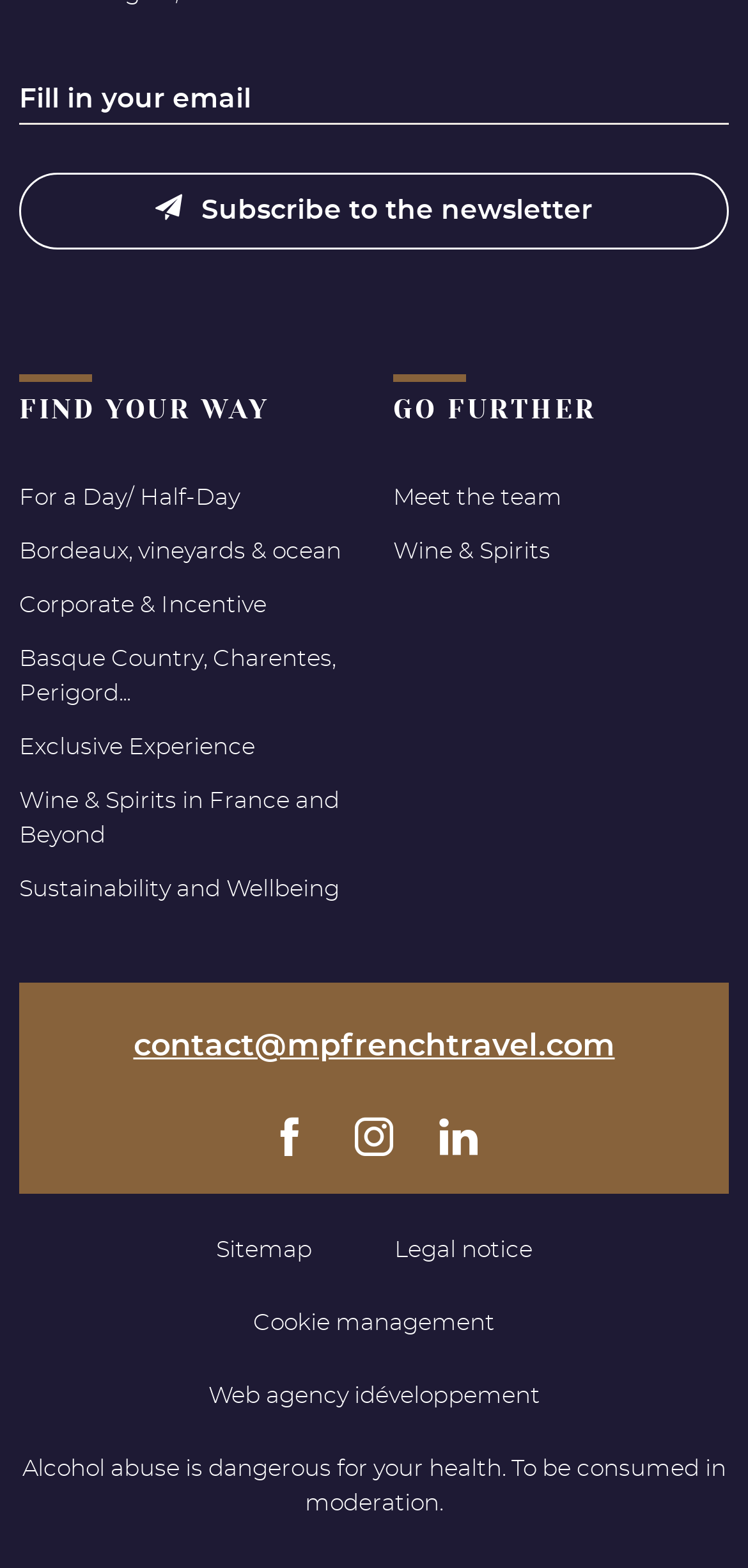What is the category of the link 'Bordeaux, vineyards & ocean'?
Based on the visual information, provide a detailed and comprehensive answer.

The link 'Bordeaux, vineyards & ocean' is categorized under travel as it appears to be a destination or tour package, and it is grouped with other similar links such as 'For a Day/ Half-Day' and 'Corporate & Incentive'.